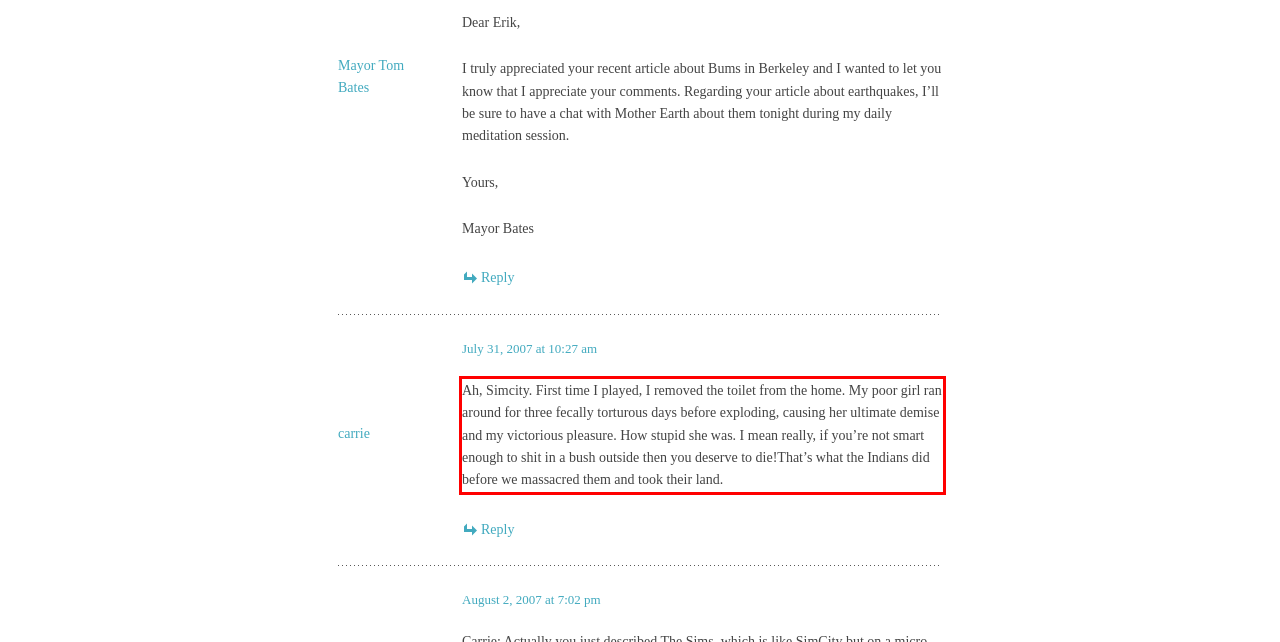Given a screenshot of a webpage, identify the red bounding box and perform OCR to recognize the text within that box.

Ah, Simcity. First time I played, I removed the toilet from the home. My poor girl ran around for three fecally torturous days before exploding, causing her ultimate demise and my victorious pleasure. How stupid she was. I mean really, if you’re not smart enough to shit in a bush outside then you deserve to die!That’s what the Indians did before we massacred them and took their land.